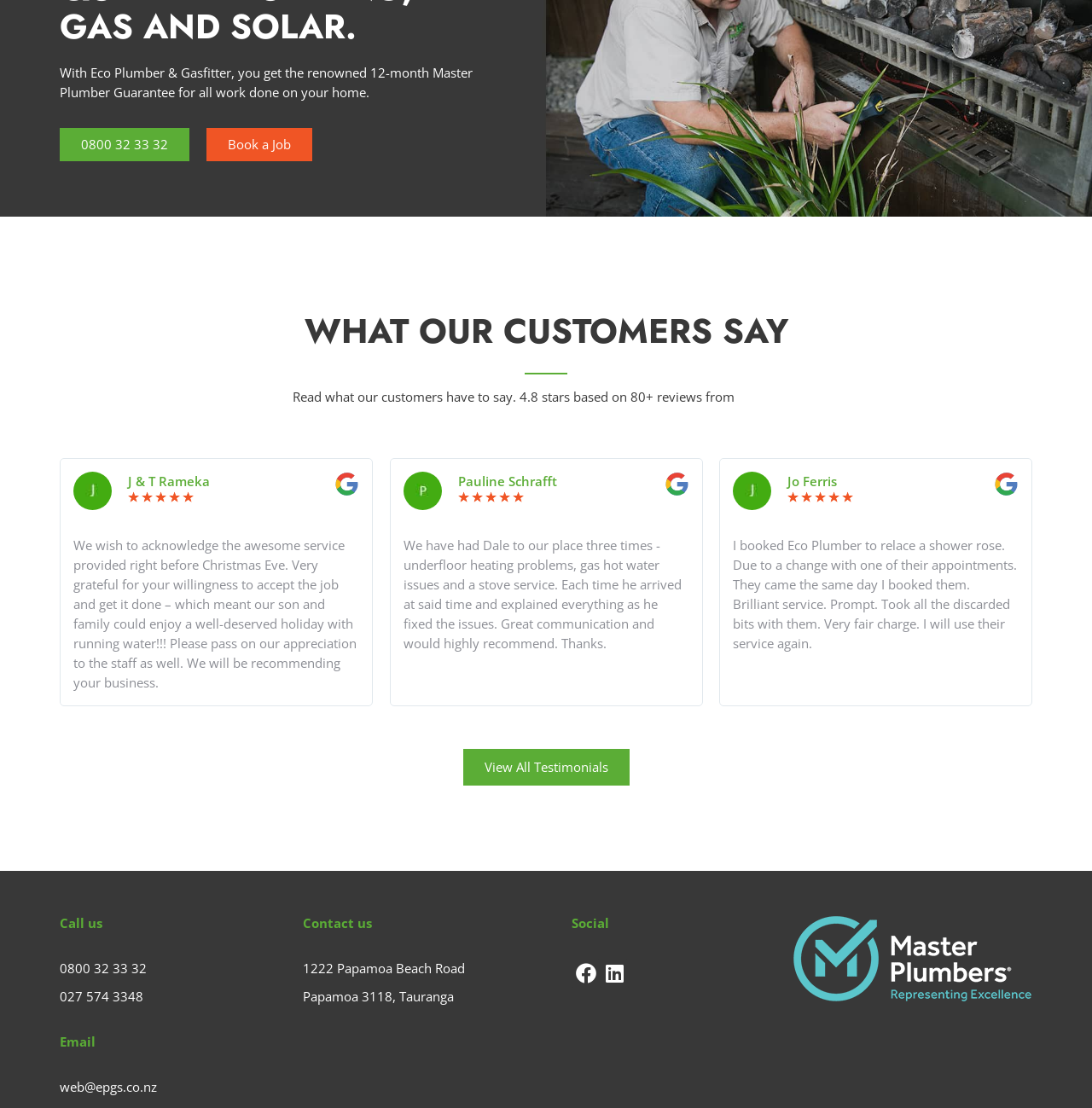Pinpoint the bounding box coordinates of the element that must be clicked to accomplish the following instruction: "Send an email". The coordinates should be in the format of four float numbers between 0 and 1, i.e., [left, top, right, bottom].

[0.055, 0.973, 0.144, 0.988]